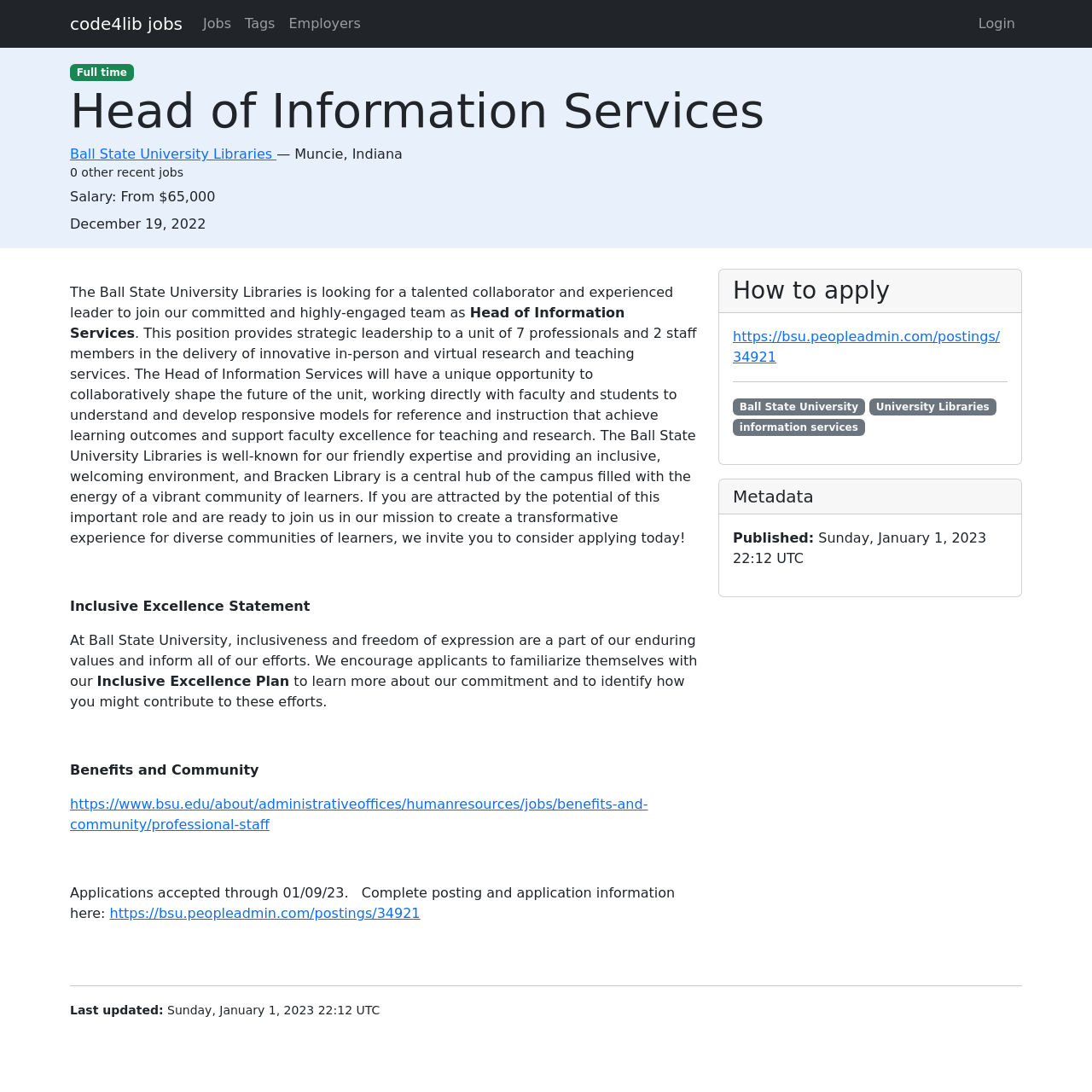Could you specify the bounding box coordinates for the clickable section to complete the following instruction: "Click the 'Products' link"?

None